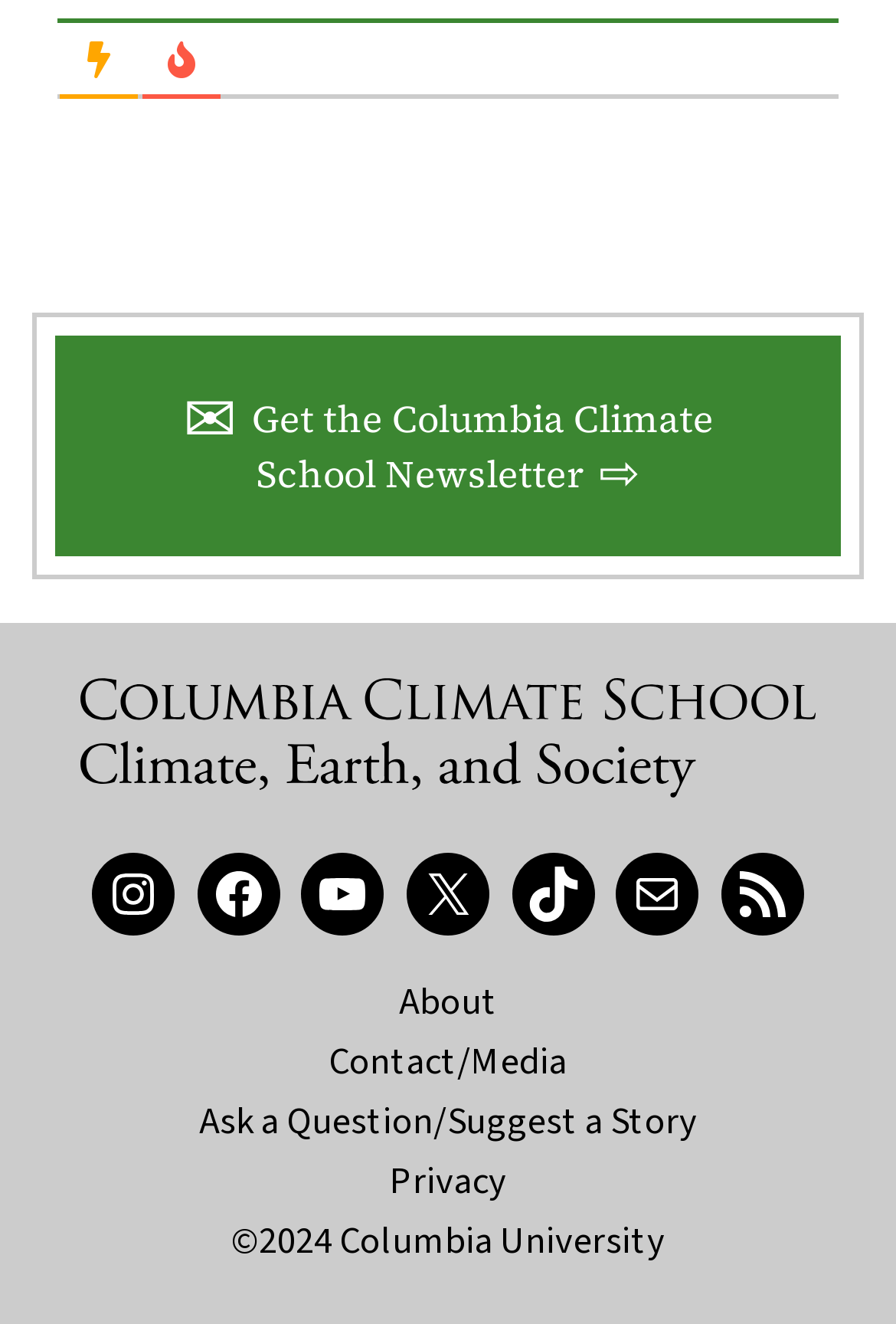What is the name of the school?
Using the image as a reference, answer the question in detail.

The name of the school can be found in the figure element which contains the link 'Columbia Climate School: Climate, Earth, and Society' and the image with the same name. This element is a child of the root element and has a bounding box coordinate of [0.062, 0.513, 0.938, 0.617].